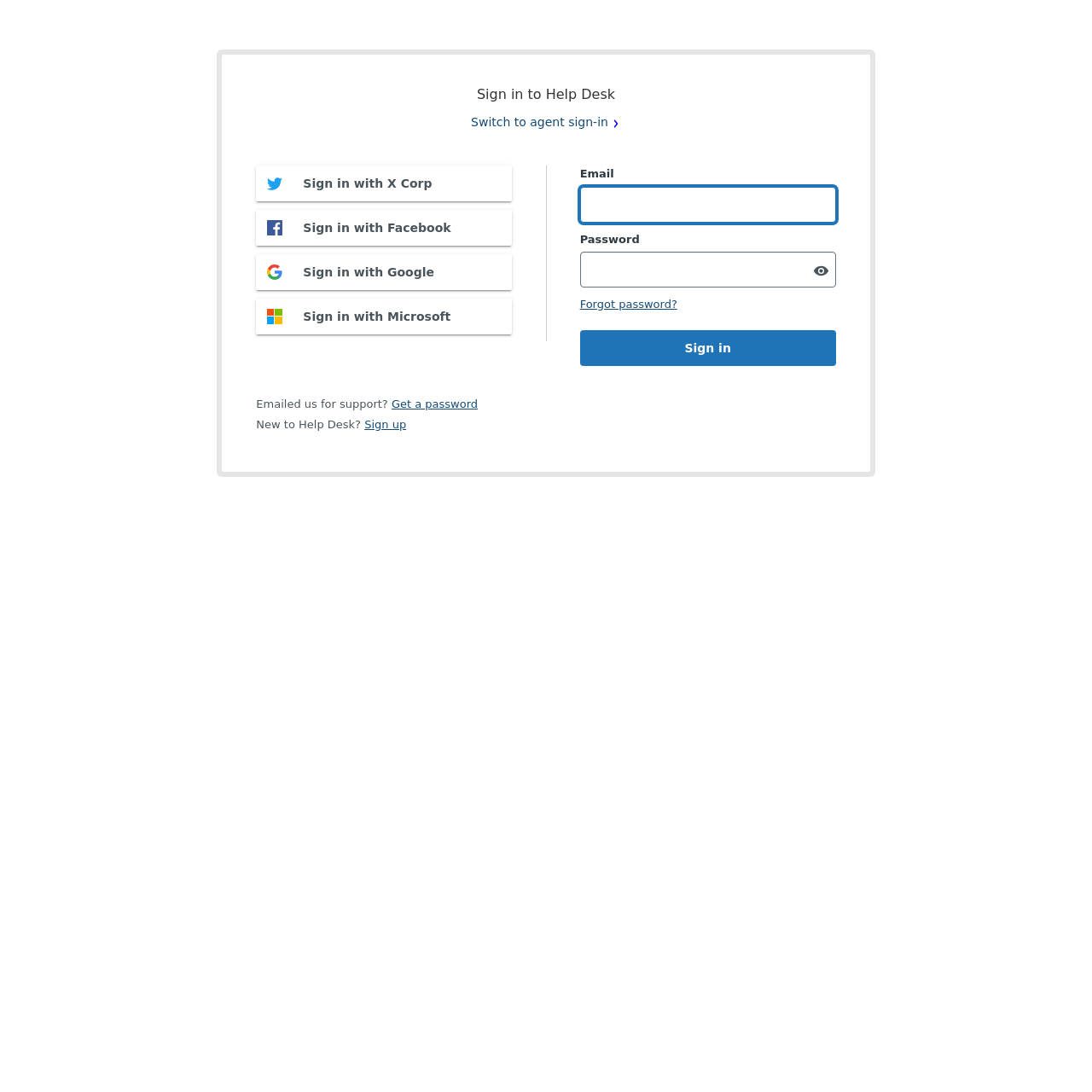Find the bounding box coordinates of the clickable region needed to perform the following instruction: "Switch to agent sign-in". The coordinates should be provided as four float numbers between 0 and 1, i.e., [left, top, right, bottom].

[0.431, 0.104, 0.569, 0.12]